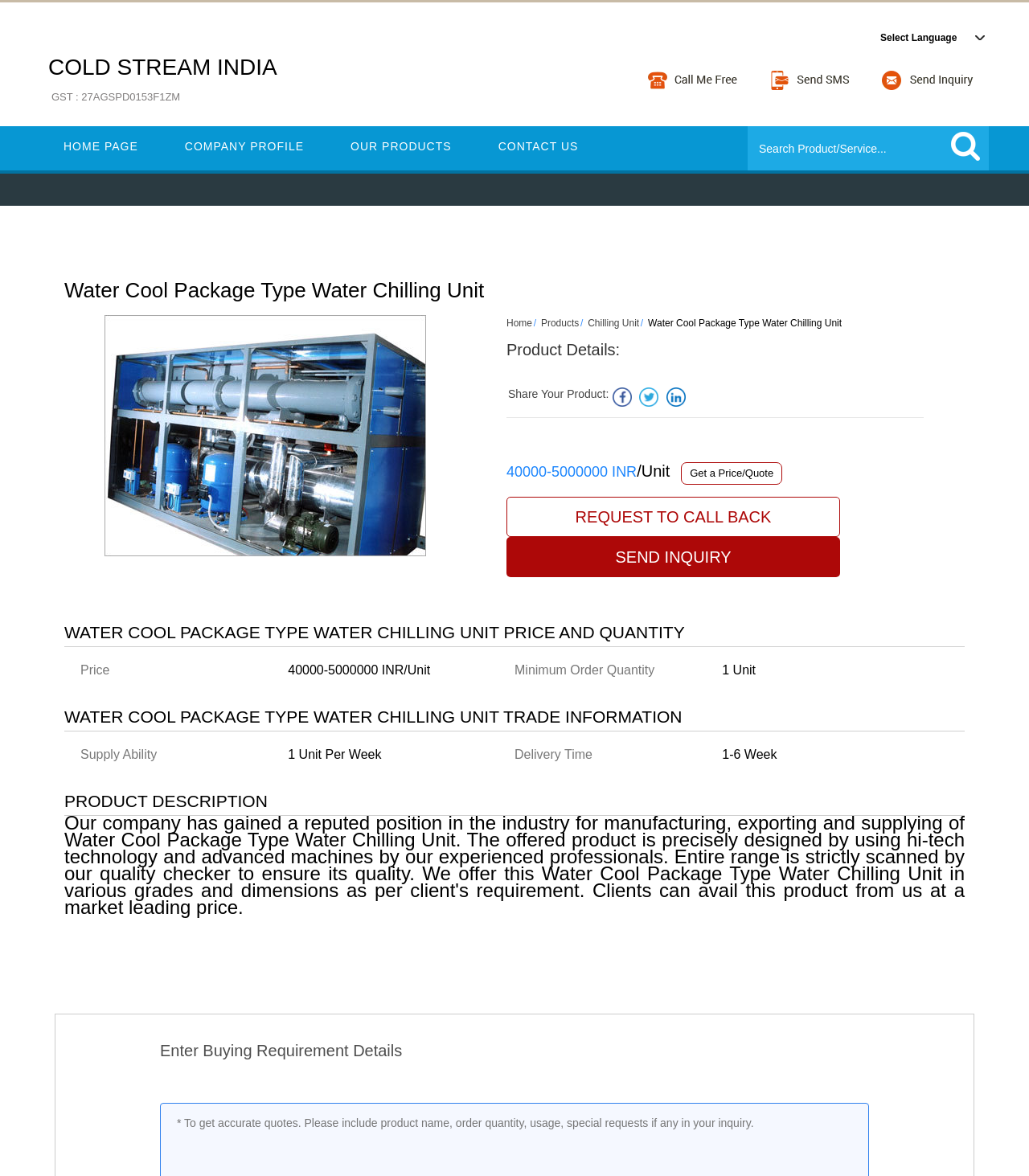Predict the bounding box for the UI component with the following description: "How It Works".

None